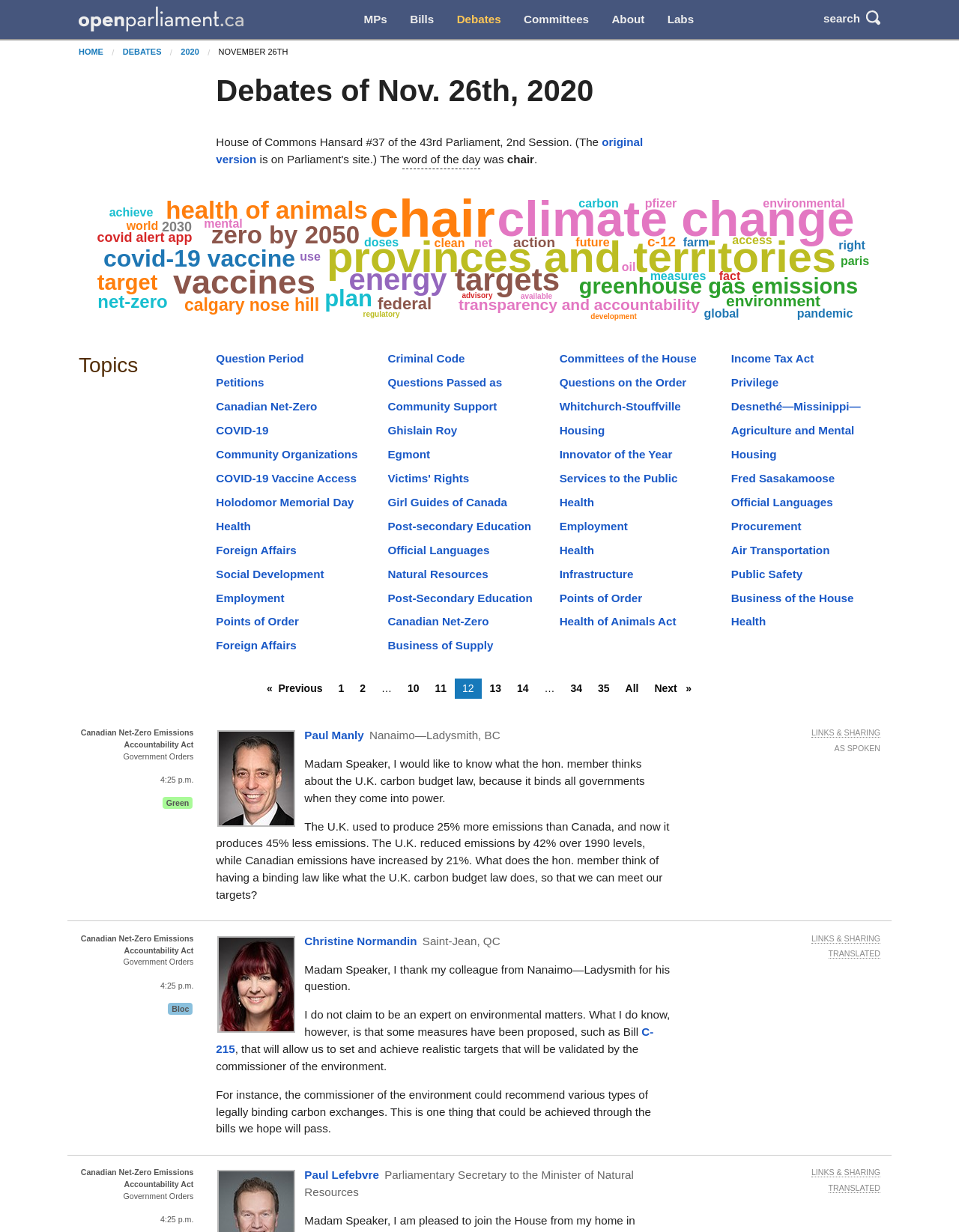Please answer the following question as detailed as possible based on the image: 
Who is the speaker?

The speaker is identified as Paul Lefebvre, a Liberal member of parliament from Sudbury, Ontario, based on the text content and the link associated with his name.